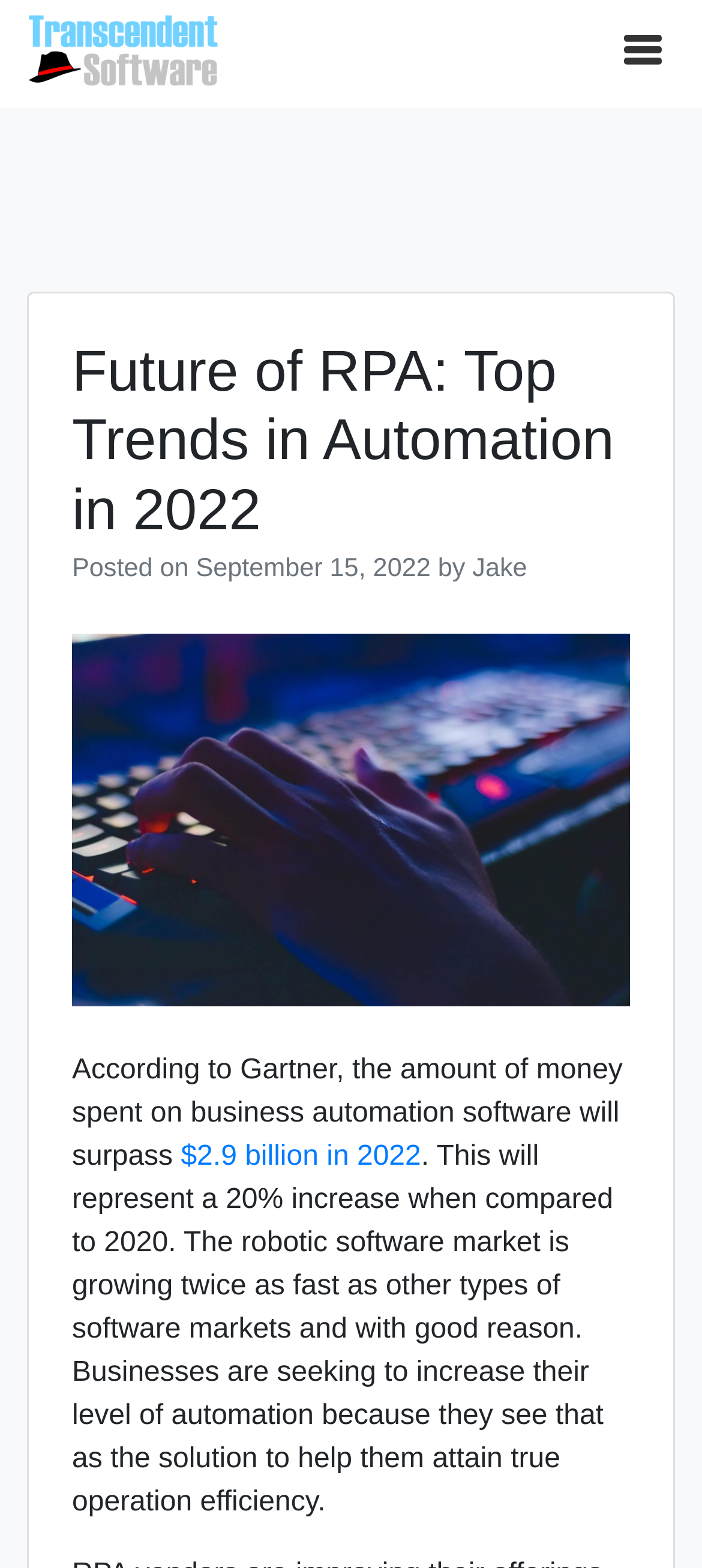Generate a thorough caption that explains the contents of the webpage.

The webpage is about the future of Robotic Process Automation (RPA) and top trends in automation in 2022. At the top-right corner, there is a button with an icon. On the top-left side, there is a link. Below the link, there is a header section that spans almost the entire width of the page. The header section contains a heading that reads "Future of RPA: Top Trends in Automation in 2022" and is positioned at the top. Below the heading, there is a line of text that says "Posted on September 15, 2022 by Jake". 

Below this line, there is a paragraph of text that discusses the growth of the business automation software market, citing a prediction by Gartner that the market will surpass $2.9 billion in 2022, a 20% increase from 2020. The text also explains that the robotic software market is growing rapidly as businesses seek to increase their level of automation to achieve operational efficiency.